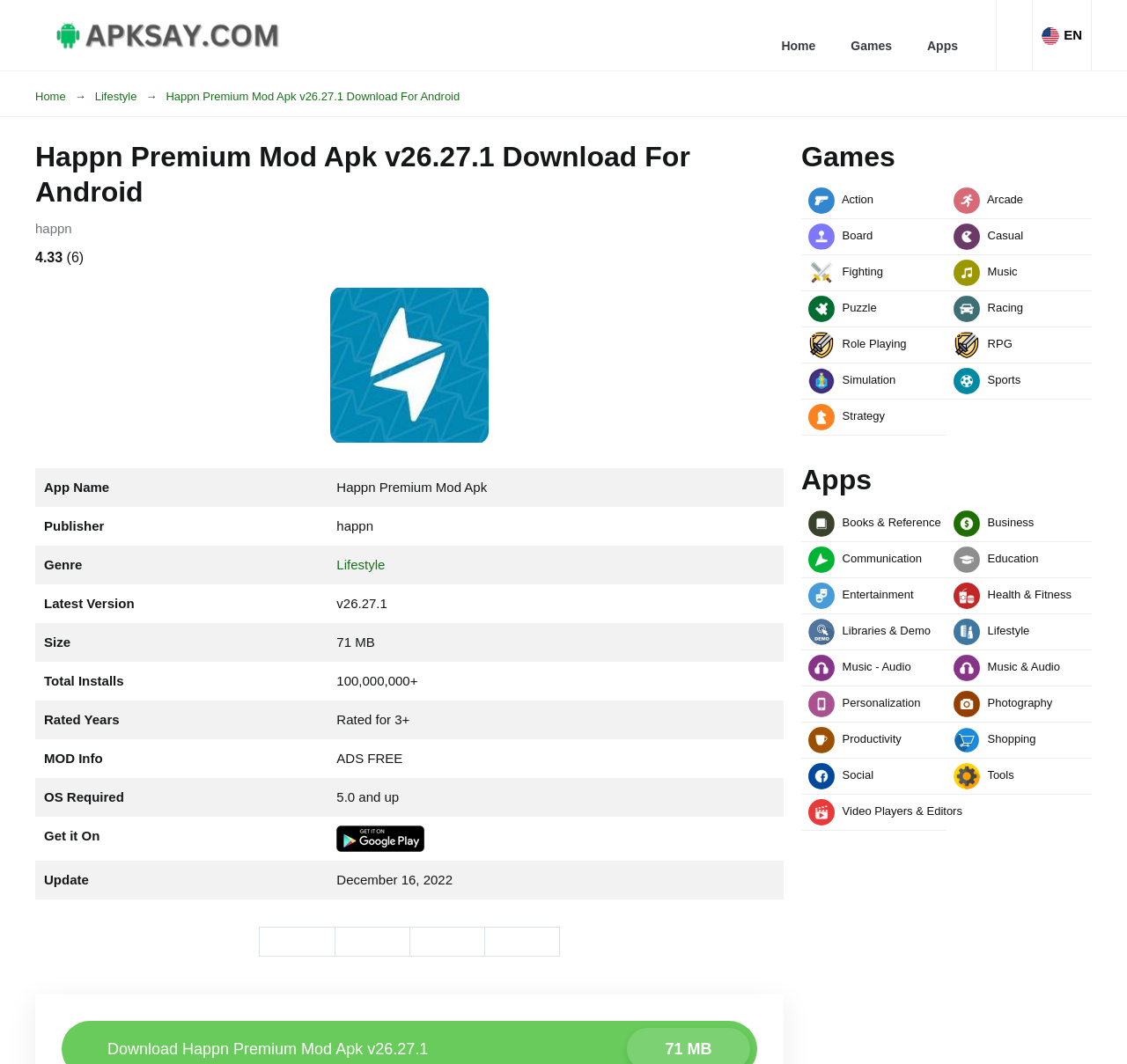Find the bounding box coordinates of the clickable area required to complete the following action: "Download Happn Premium Mod Apk v26.27.1".

[0.147, 0.081, 0.408, 0.101]